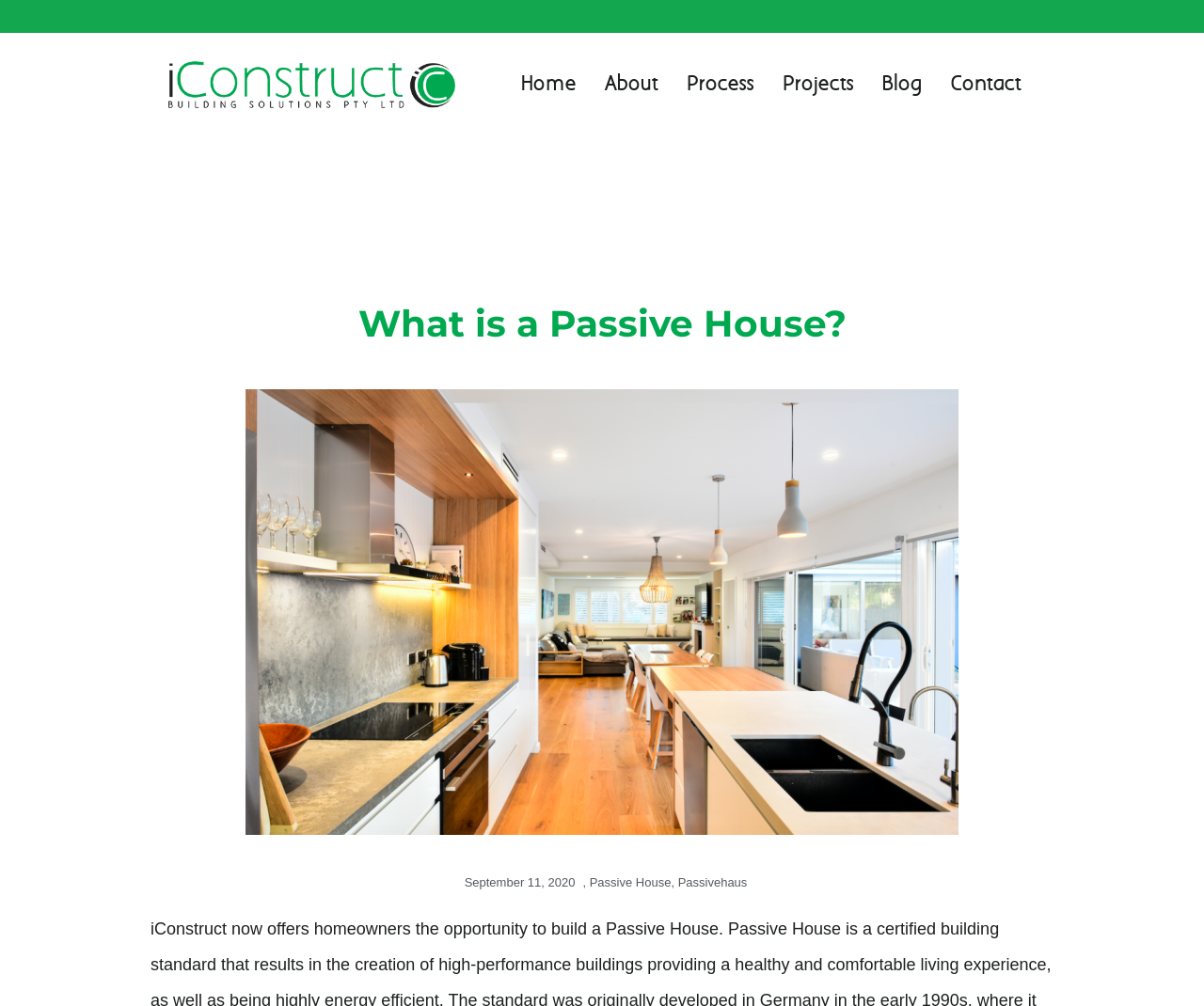Answer the following inquiry with a single word or phrase:
How many images are there on the page?

1